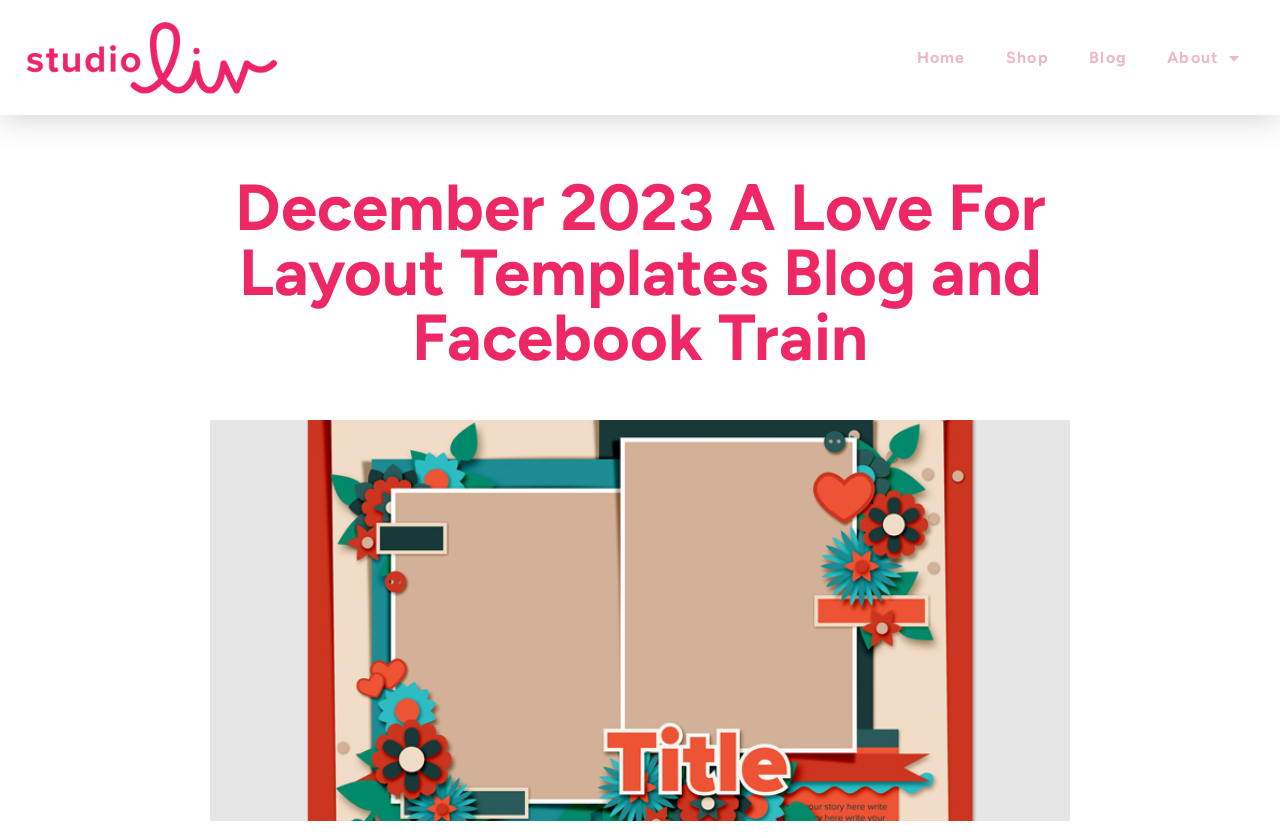Determine the bounding box of the UI component based on this description: "alt="Studio Liv logo"". The bounding box coordinates should be four float values between 0 and 1, i.e., [left, top, right, bottom].

[0.016, 0.024, 0.289, 0.113]